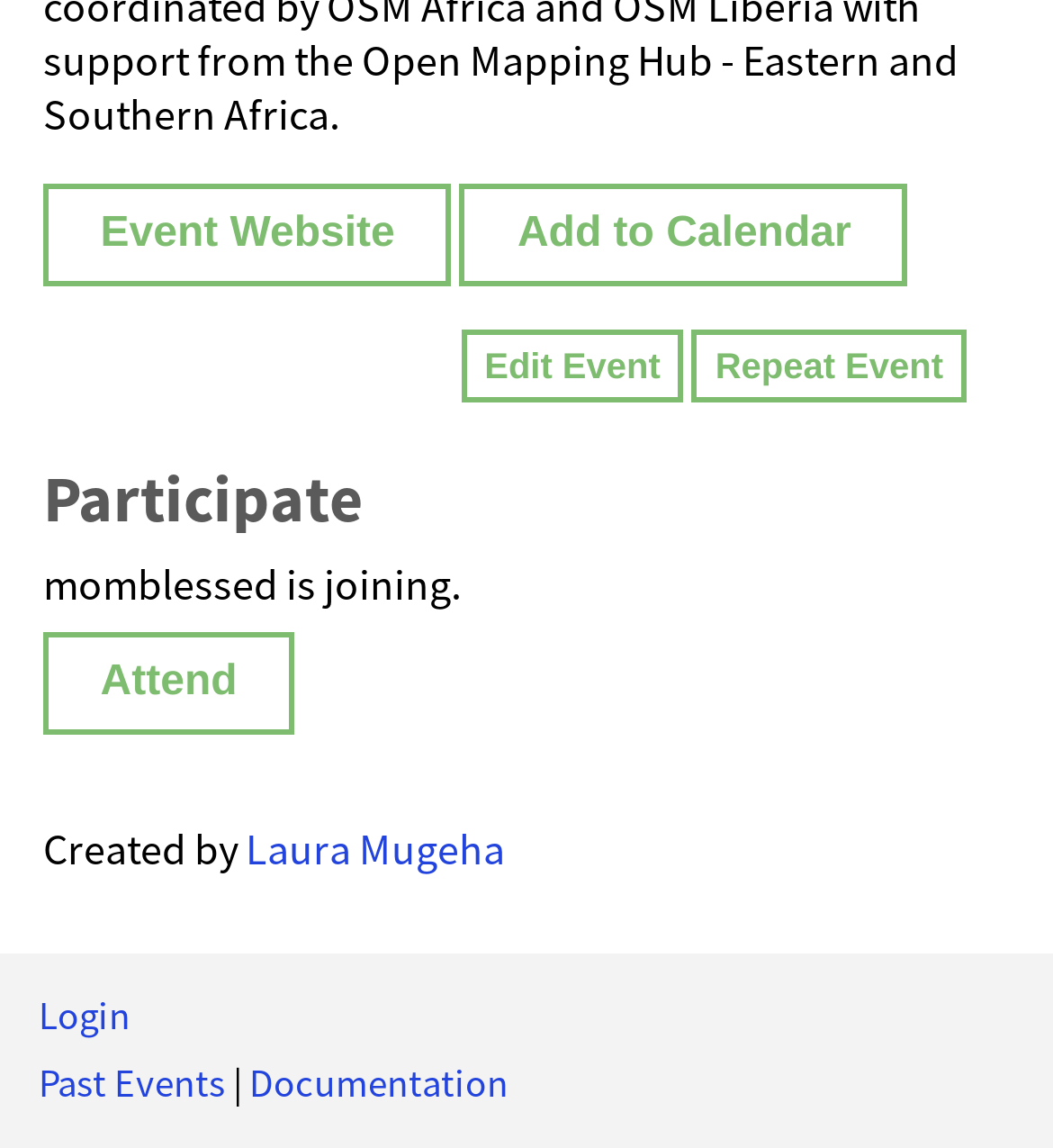Determine the bounding box coordinates of the region to click in order to accomplish the following instruction: "Login to the system". Provide the coordinates as four float numbers between 0 and 1, specifically [left, top, right, bottom].

[0.037, 0.864, 0.124, 0.907]